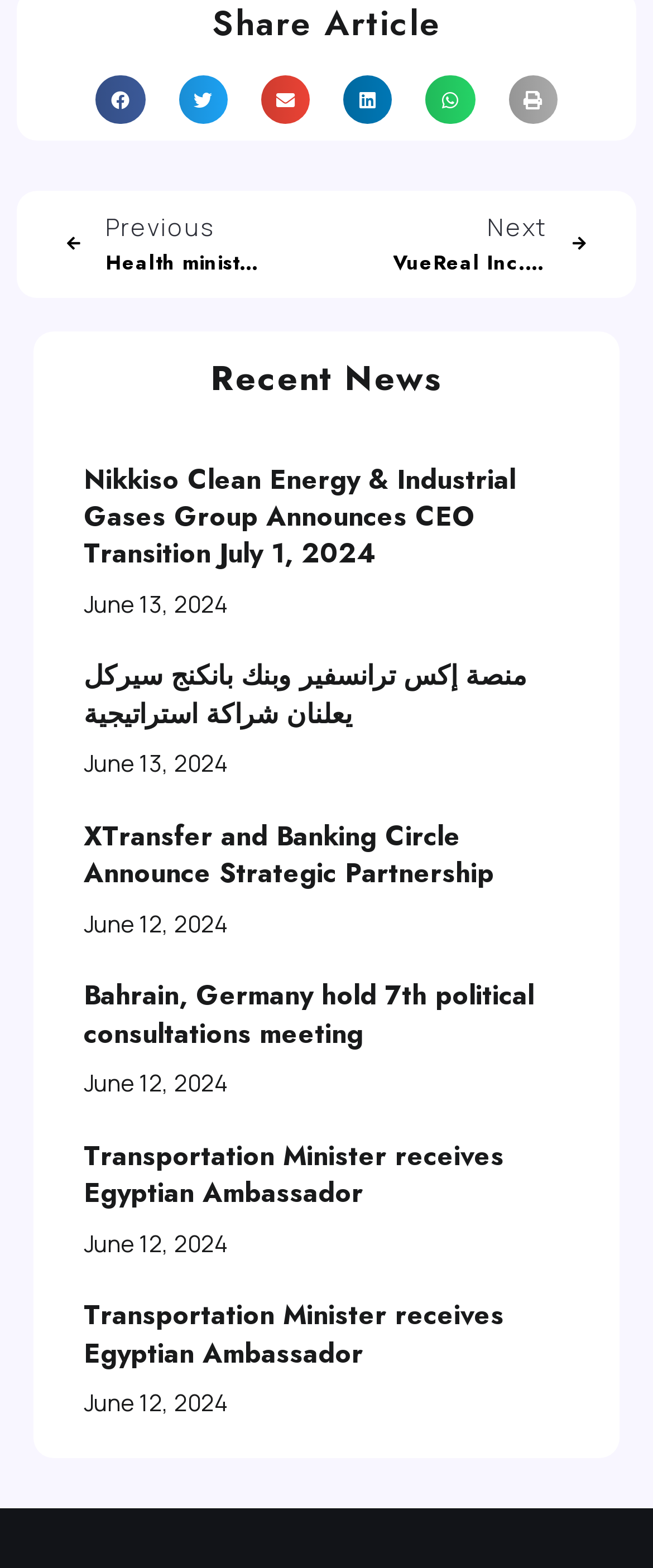What is the purpose of the buttons at the top?
Provide an in-depth answer to the question, covering all aspects.

The buttons at the top of the webpage, including 'Share on facebook', 'Share on twitter', 'Share on email', 'Share on linkedin', 'Share on whatsapp', and 'Share on print', suggest that the purpose of these buttons is to share the article on various social media platforms and via email or print.